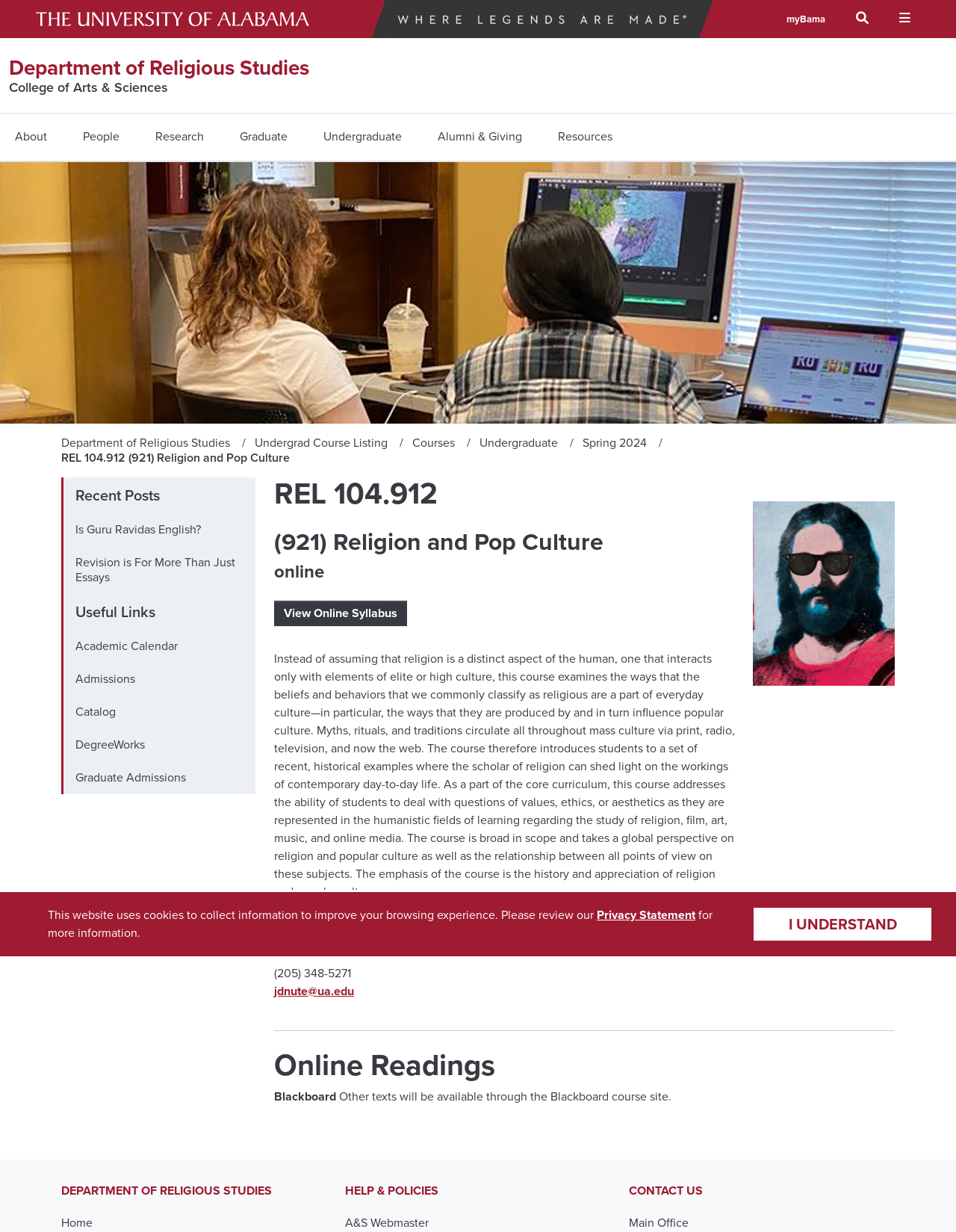Find the bounding box coordinates of the element you need to click on to perform this action: 'Expand the search input area'. The coordinates should be represented by four float values between 0 and 1, in the format [left, top, right, bottom].

[0.883, 0.0, 0.92, 0.03]